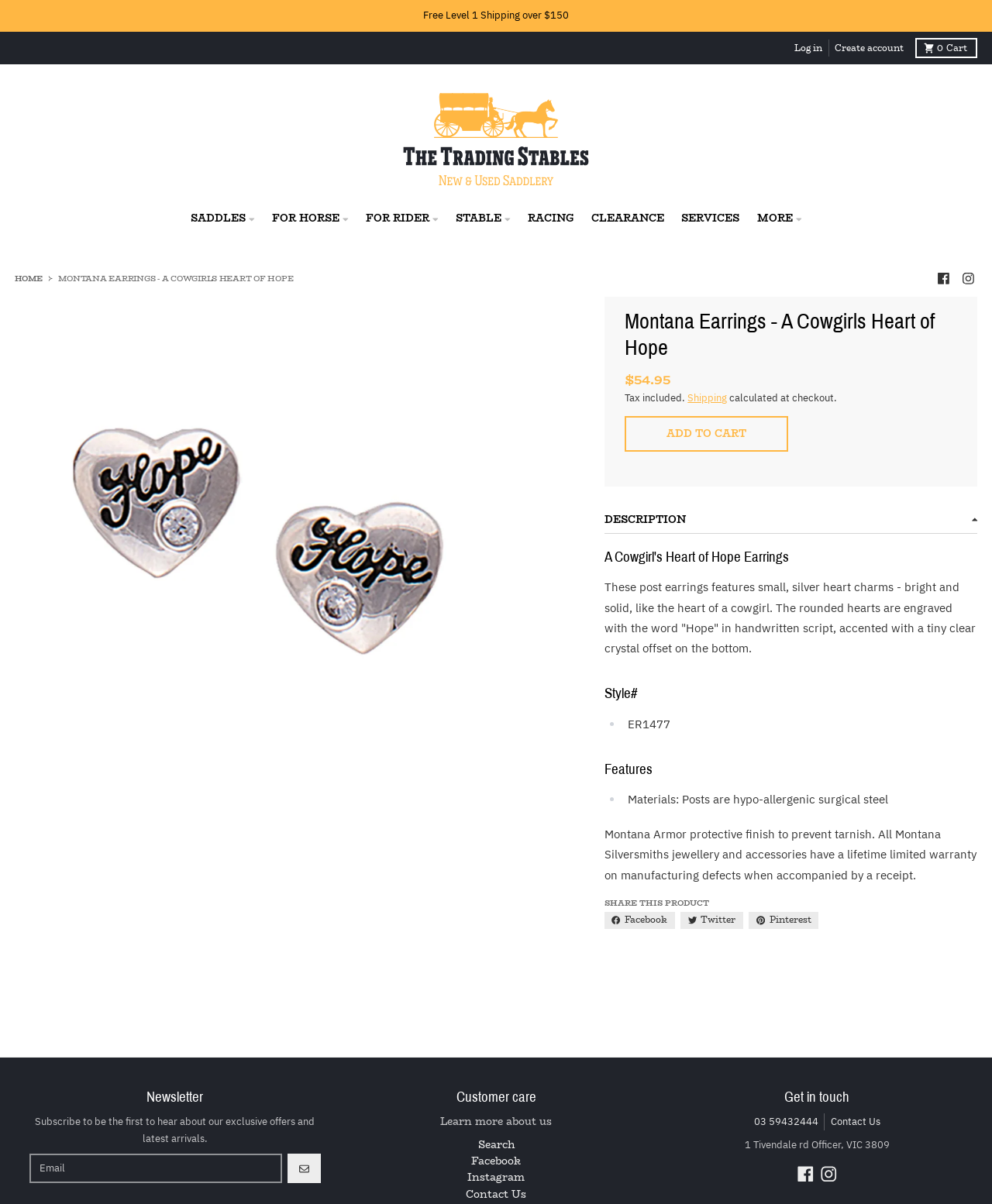Determine the bounding box coordinates of the element's region needed to click to follow the instruction: "Click the 'ADD TO CART' button". Provide these coordinates as four float numbers between 0 and 1, formatted as [left, top, right, bottom].

[0.63, 0.346, 0.794, 0.375]